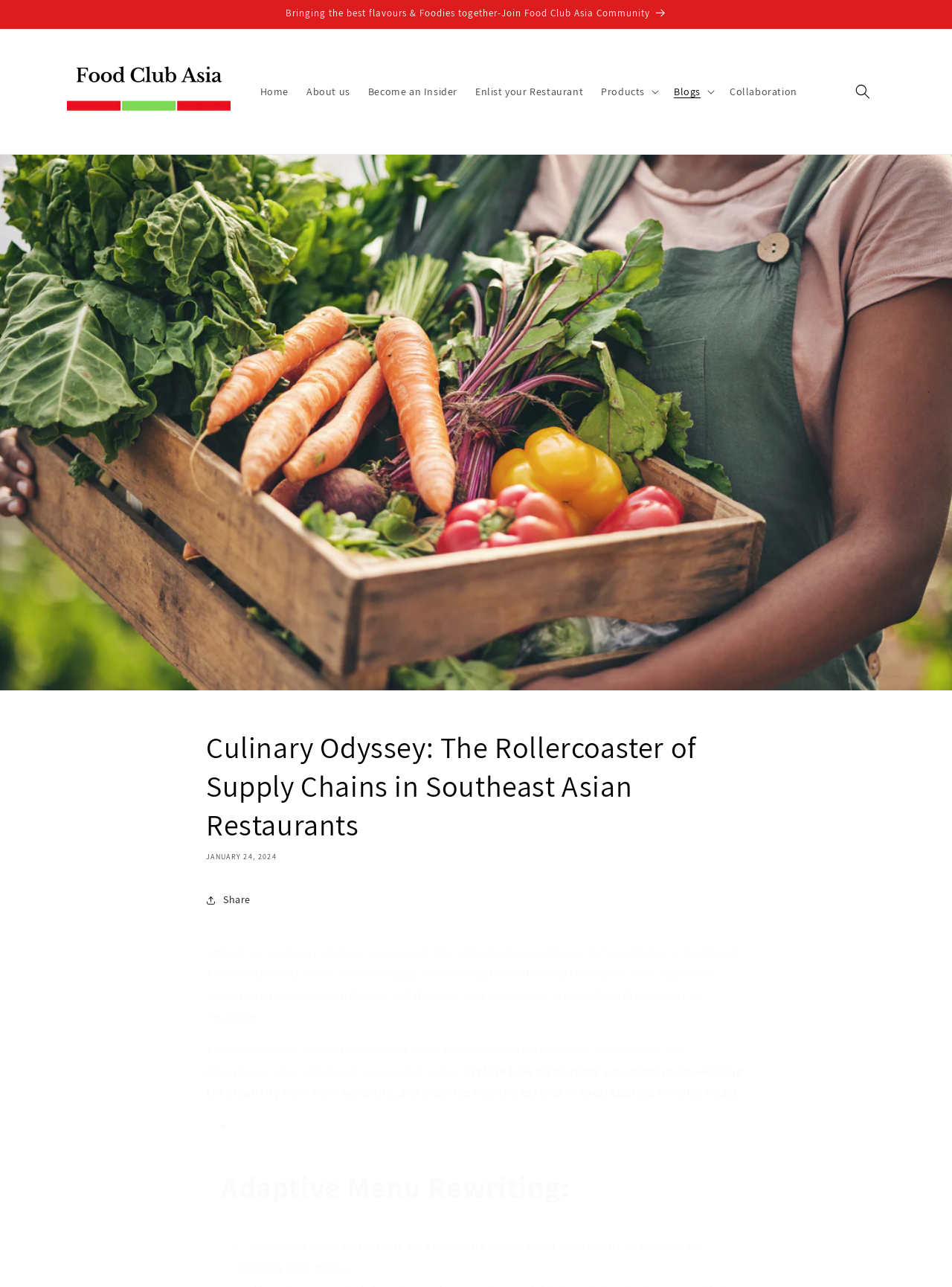Please specify the coordinates of the bounding box for the element that should be clicked to carry out this instruction: "Click on the 'Products' button". The coordinates must be four float numbers between 0 and 1, formatted as [left, top, right, bottom].

[0.622, 0.059, 0.698, 0.083]